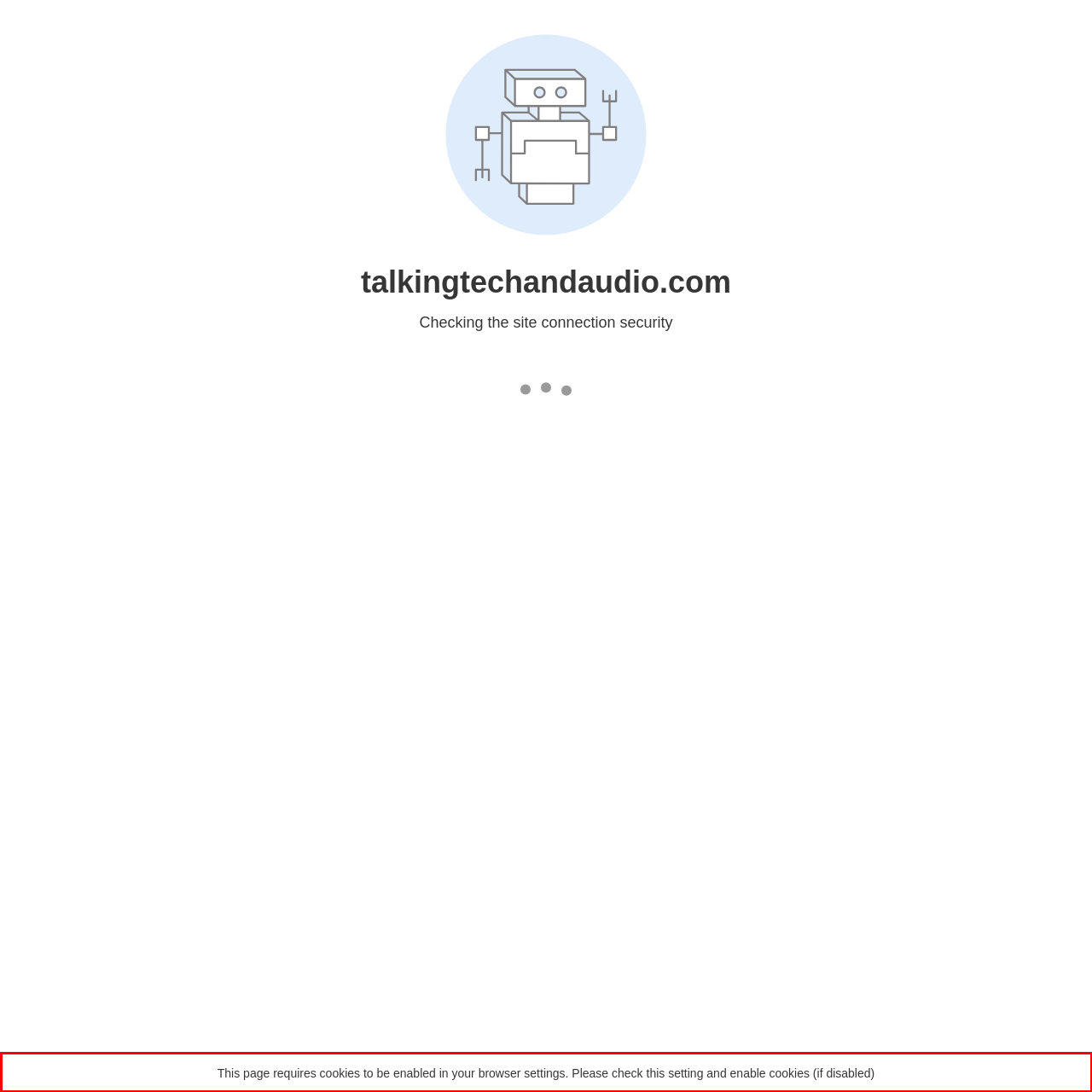Extract and provide the text found inside the red rectangle in the screenshot of the webpage.

This page requires cookies to be enabled in your browser settings. Please check this setting and enable cookies (if disabled)